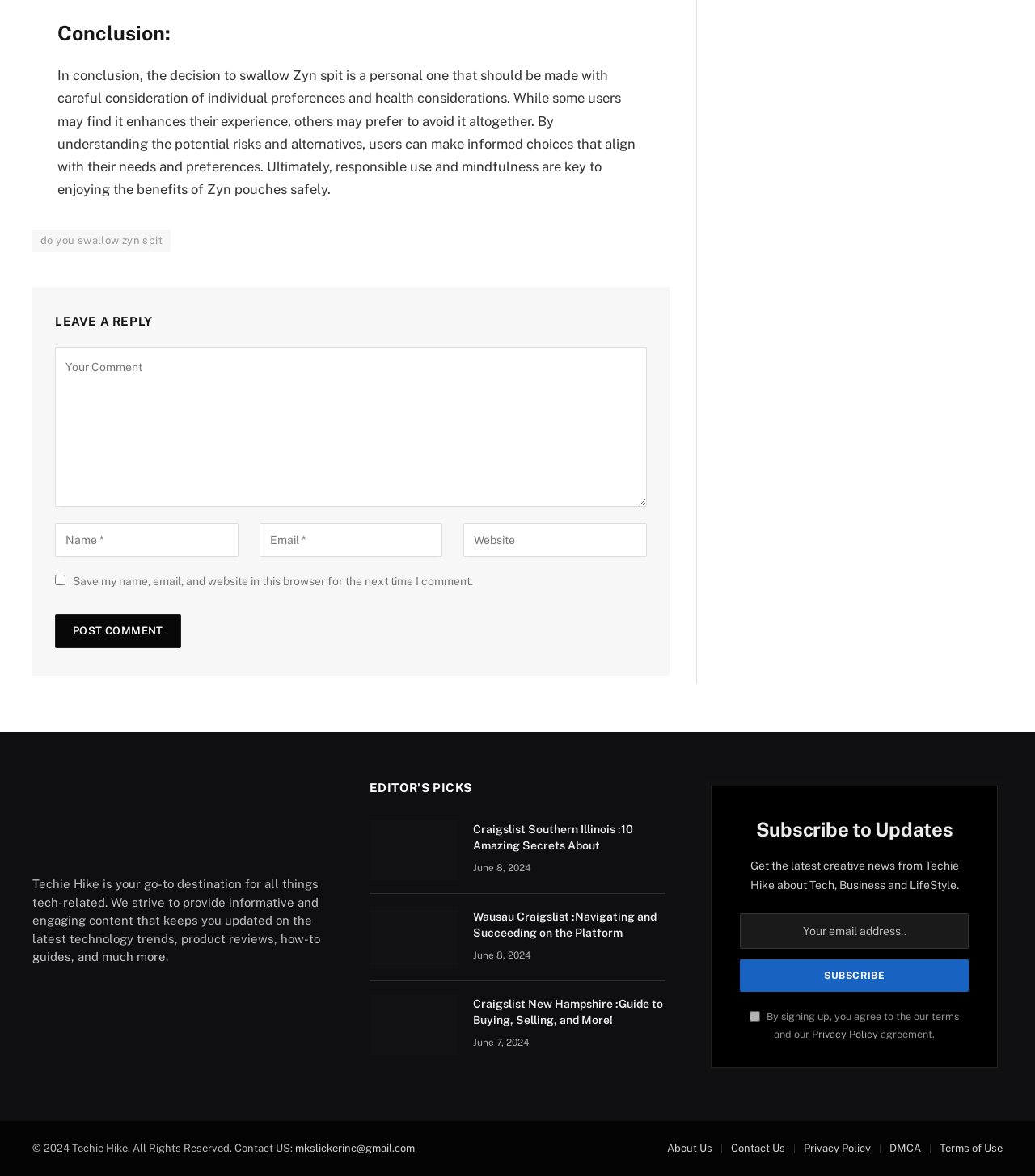Locate the bounding box coordinates of the element you need to click to accomplish the task described by this instruction: "Contact Us".

[0.706, 0.971, 0.759, 0.981]